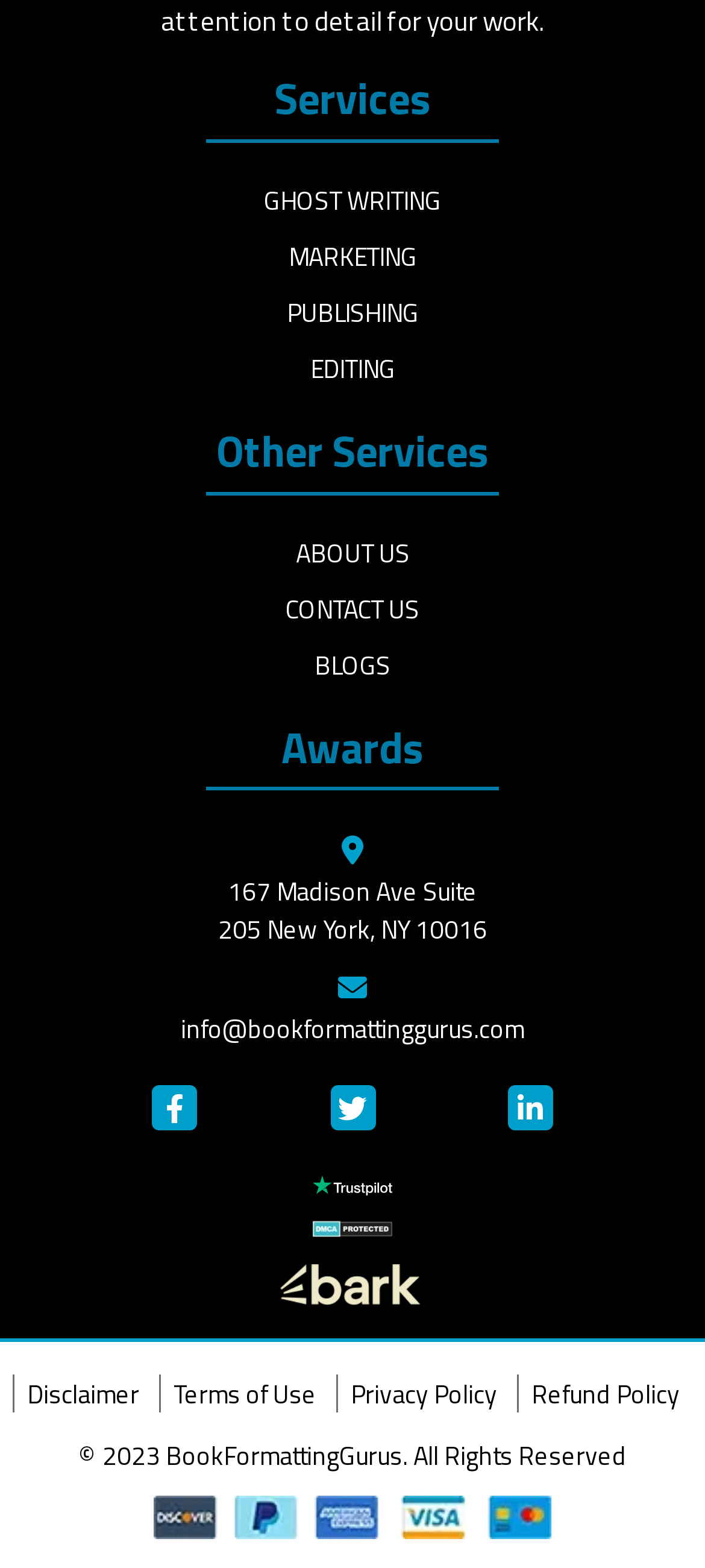Specify the bounding box coordinates of the element's region that should be clicked to achieve the following instruction: "Read the Disclaimer". The bounding box coordinates consist of four float numbers between 0 and 1, in the format [left, top, right, bottom].

[0.018, 0.877, 0.215, 0.901]